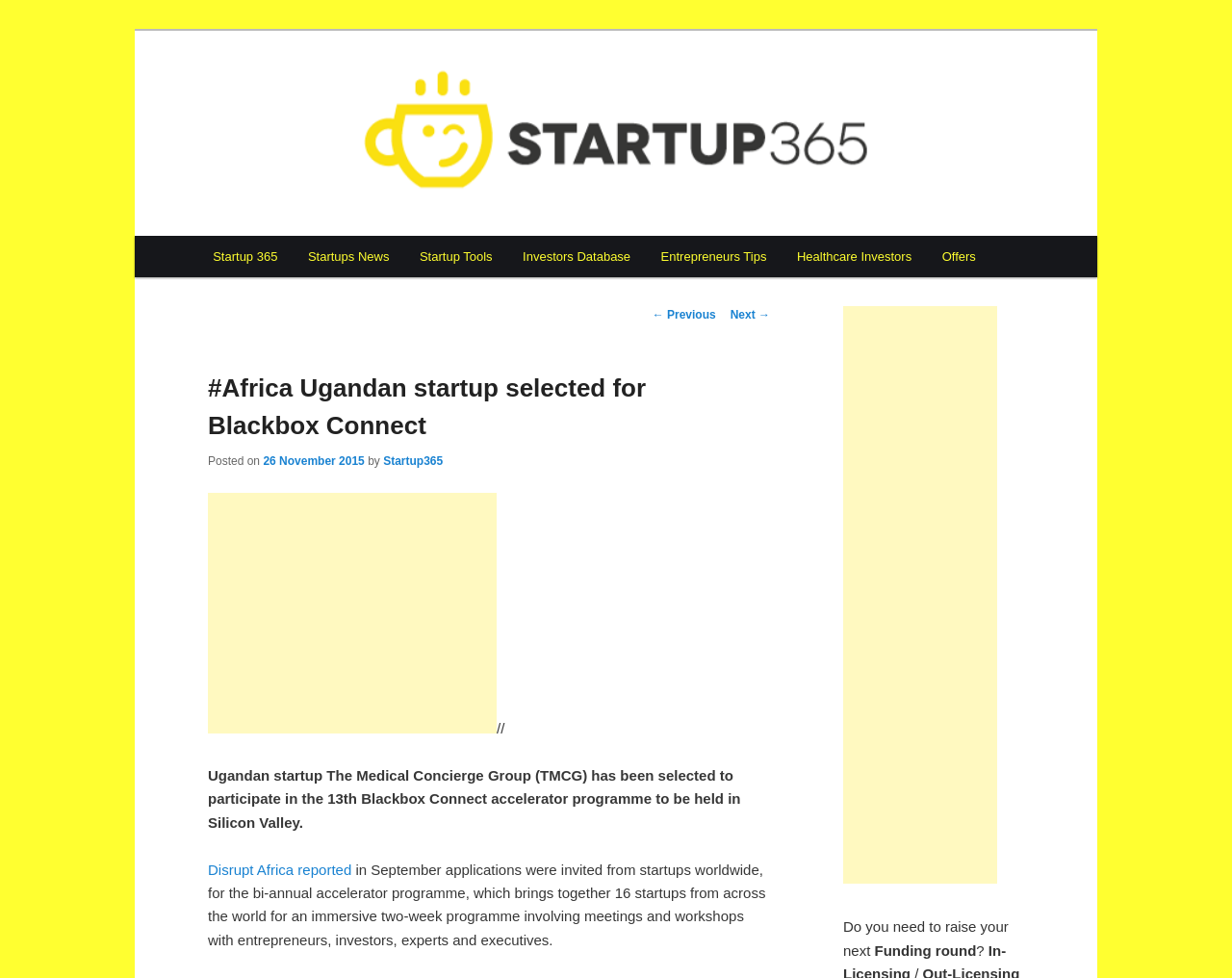Please determine the bounding box coordinates of the section I need to click to accomplish this instruction: "Go to 'Startups News'".

[0.238, 0.241, 0.328, 0.283]